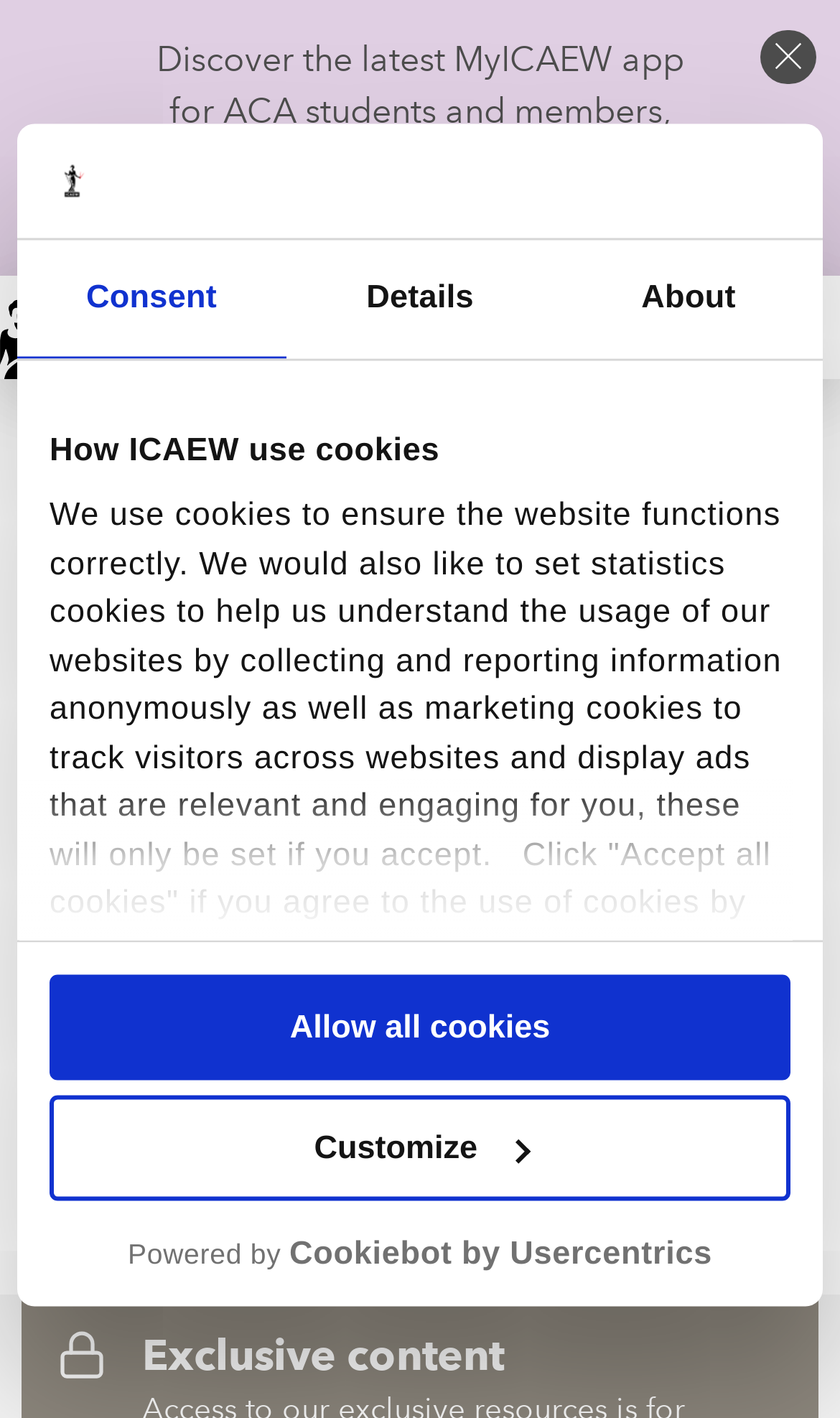Provide a brief response in the form of a single word or phrase:
What is the topic of the webinar?

Insolvency compliance and SIP 11 annual review